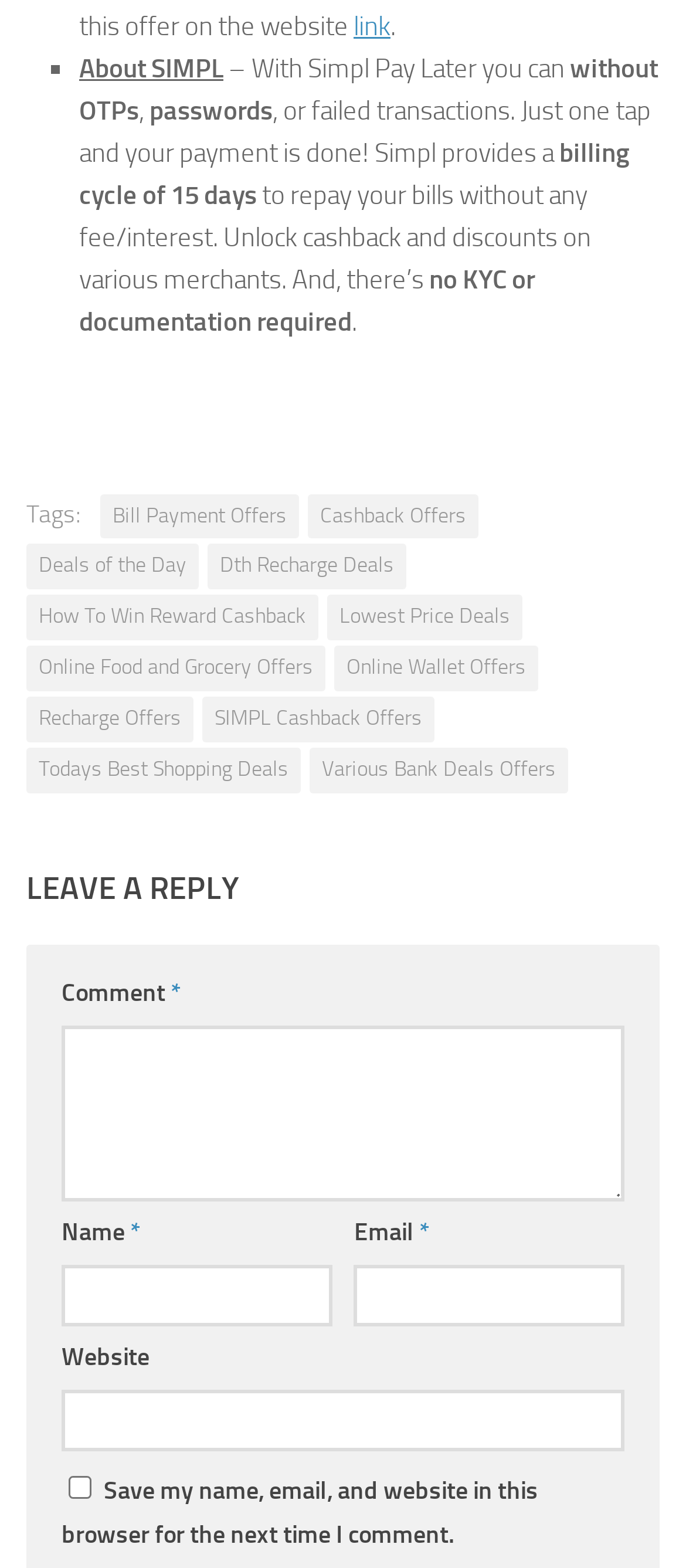Specify the bounding box coordinates of the area to click in order to follow the given instruction: "Check the 'Save my name, email, and website in this browser for the next time I comment' checkbox."

[0.1, 0.942, 0.133, 0.956]